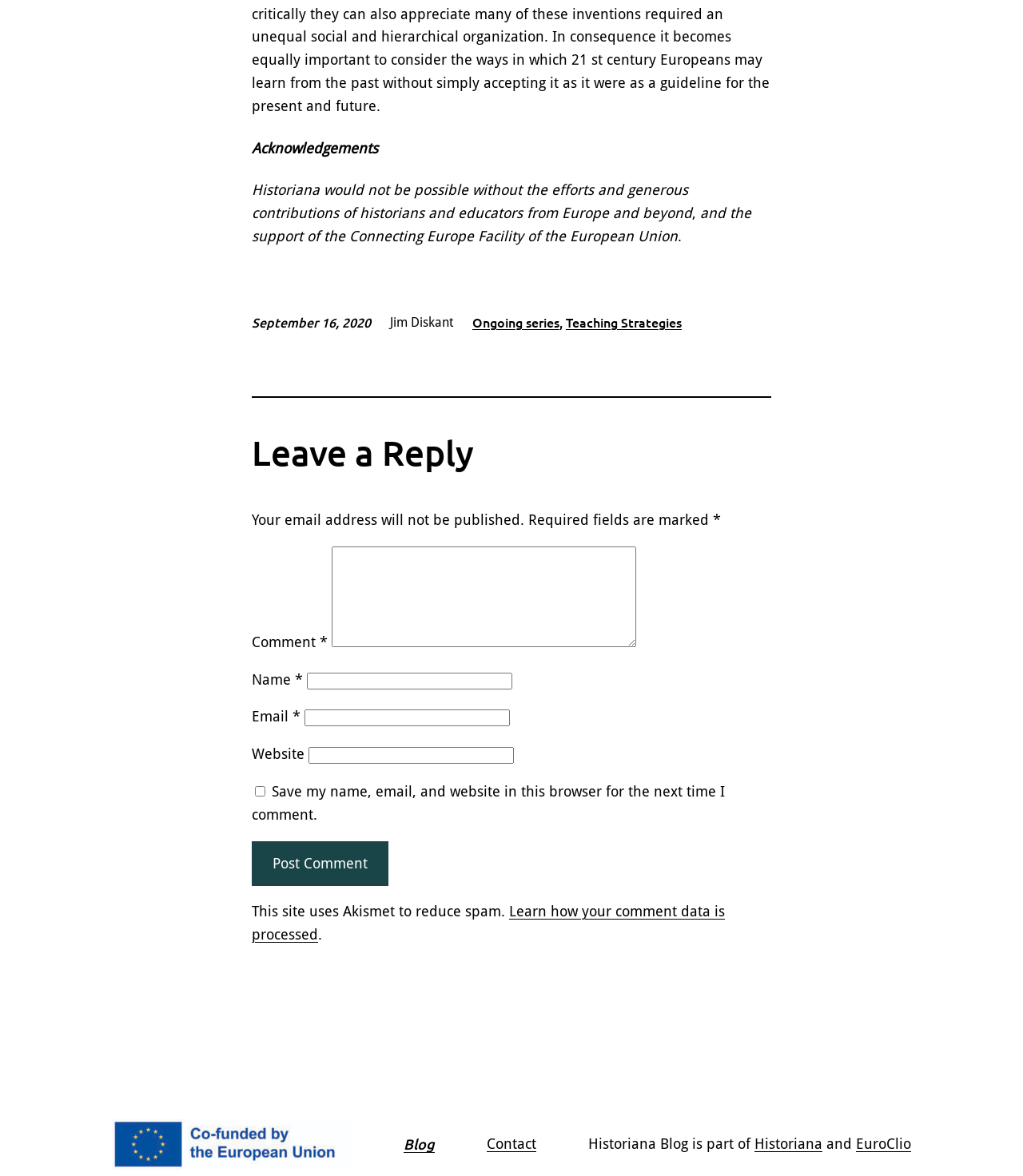What is the date mentioned on the webpage?
Look at the screenshot and respond with one word or a short phrase.

September 16, 2020